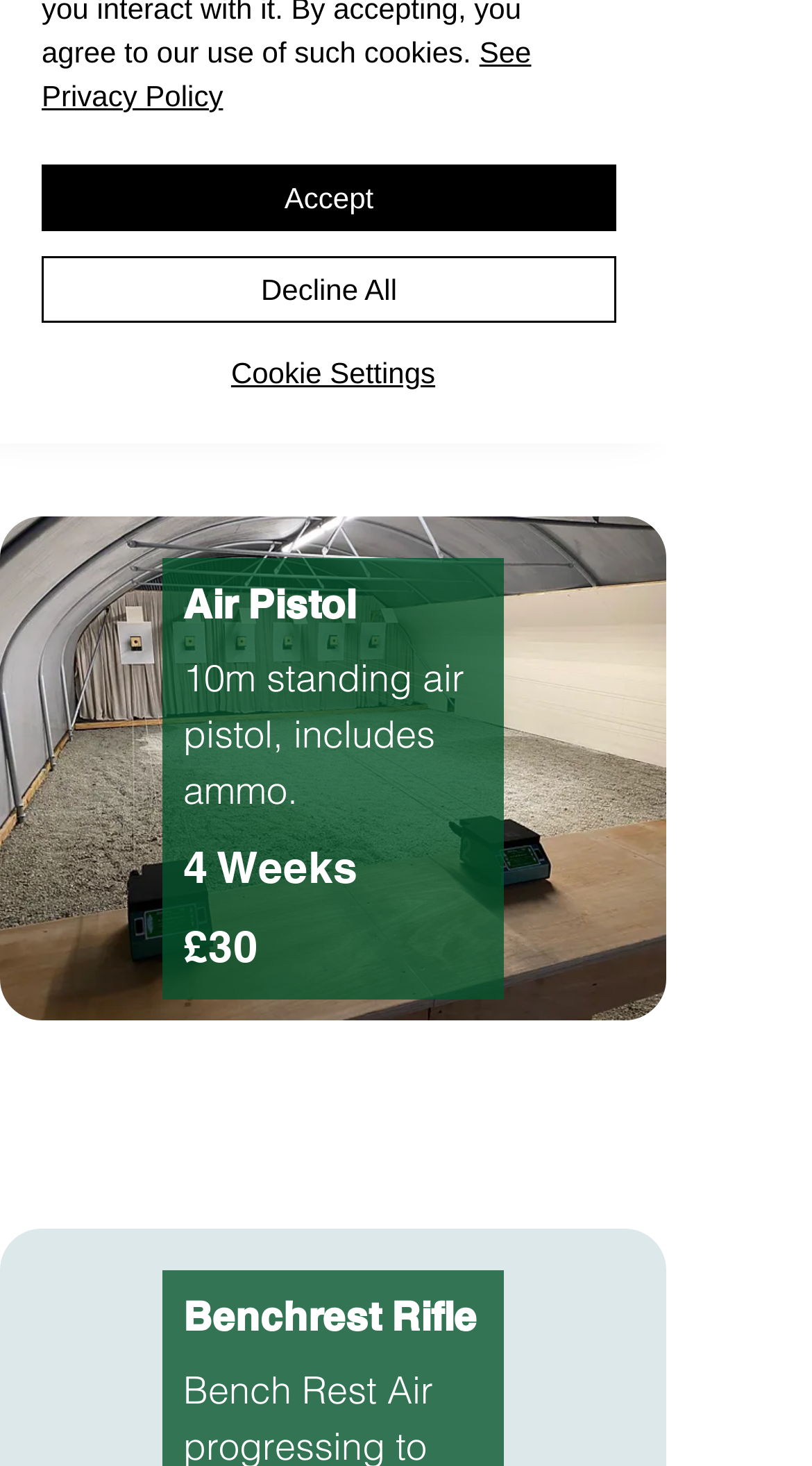Determine the bounding box for the HTML element described here: "Maurizio Sarri". The coordinates should be given as [left, top, right, bottom] with each number being a float between 0 and 1.

None